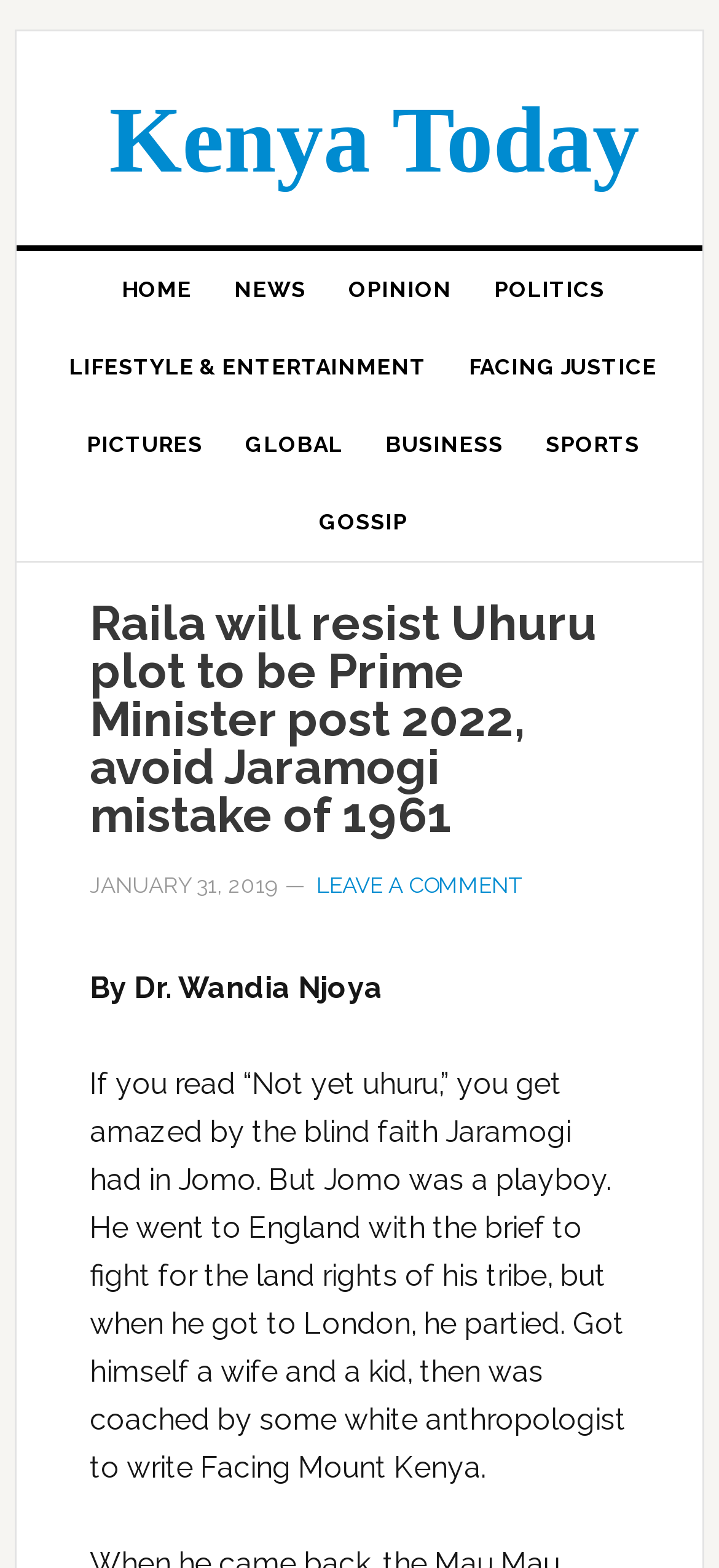Carefully examine the image and provide an in-depth answer to the question: What is the name of the author?

I found the author's name by looking at the text 'By Dr. Wandia Njoya' which is located below the main heading of the webpage.